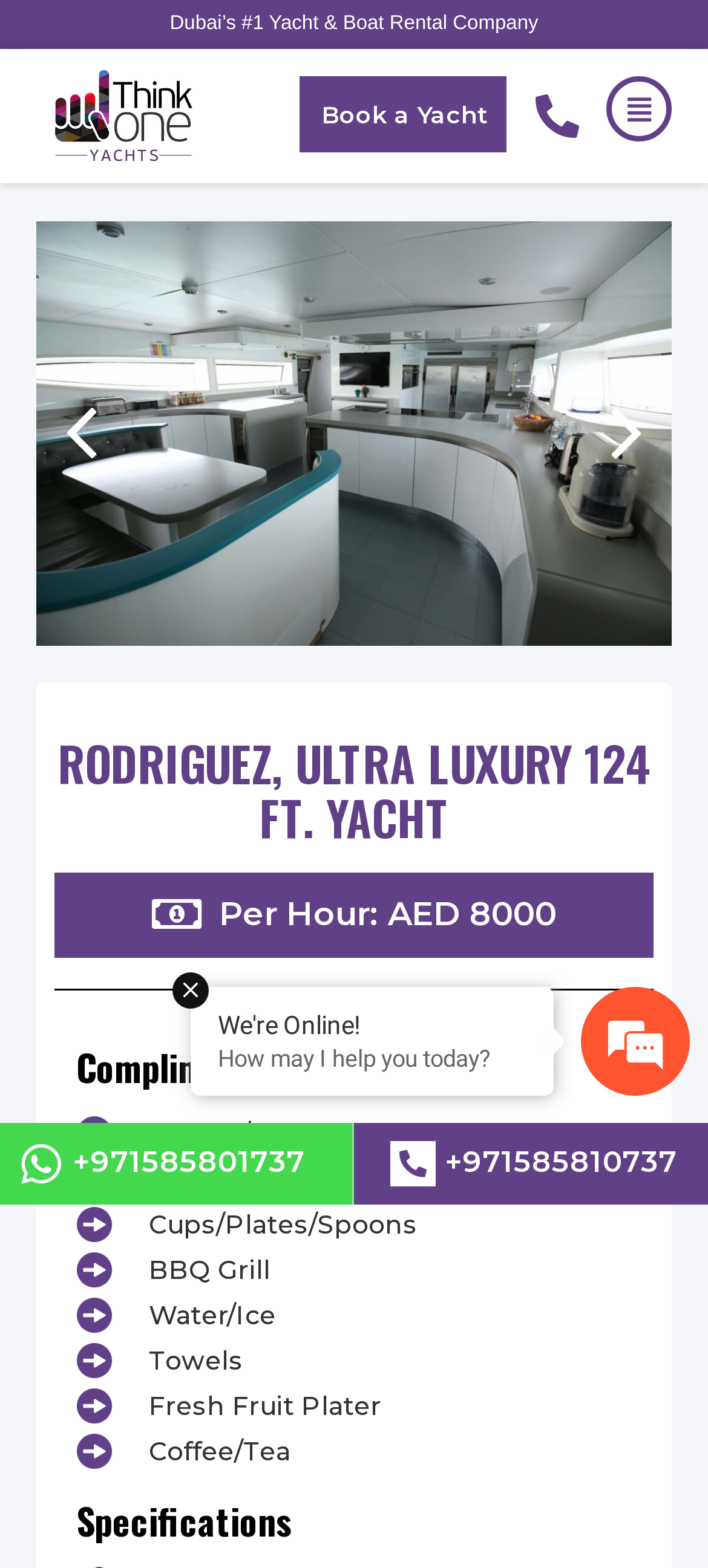Determine the bounding box coordinates for the UI element with the following description: "Book a Yacht". The coordinates should be four float numbers between 0 and 1, represented as [left, top, right, bottom].

[0.423, 0.049, 0.715, 0.098]